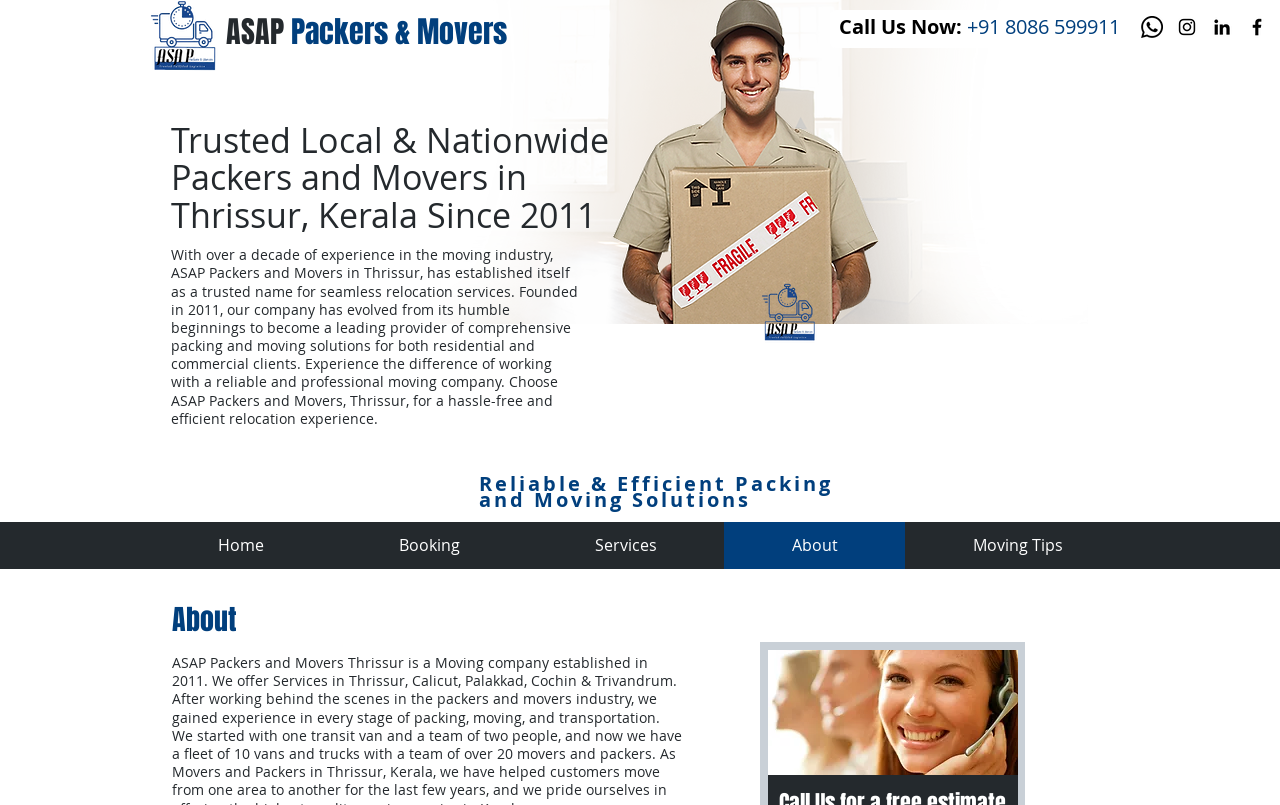Look at the image and answer the question in detail:
What services does the company provide?

I found the answer by looking at the heading 'Reliable & Efficient Packing and Moving Solutions' which suggests that the company provides packing and moving solutions. Additionally, the text 'comprehensive packing and moving solutions for both residential and commercial clients' also supports this answer.